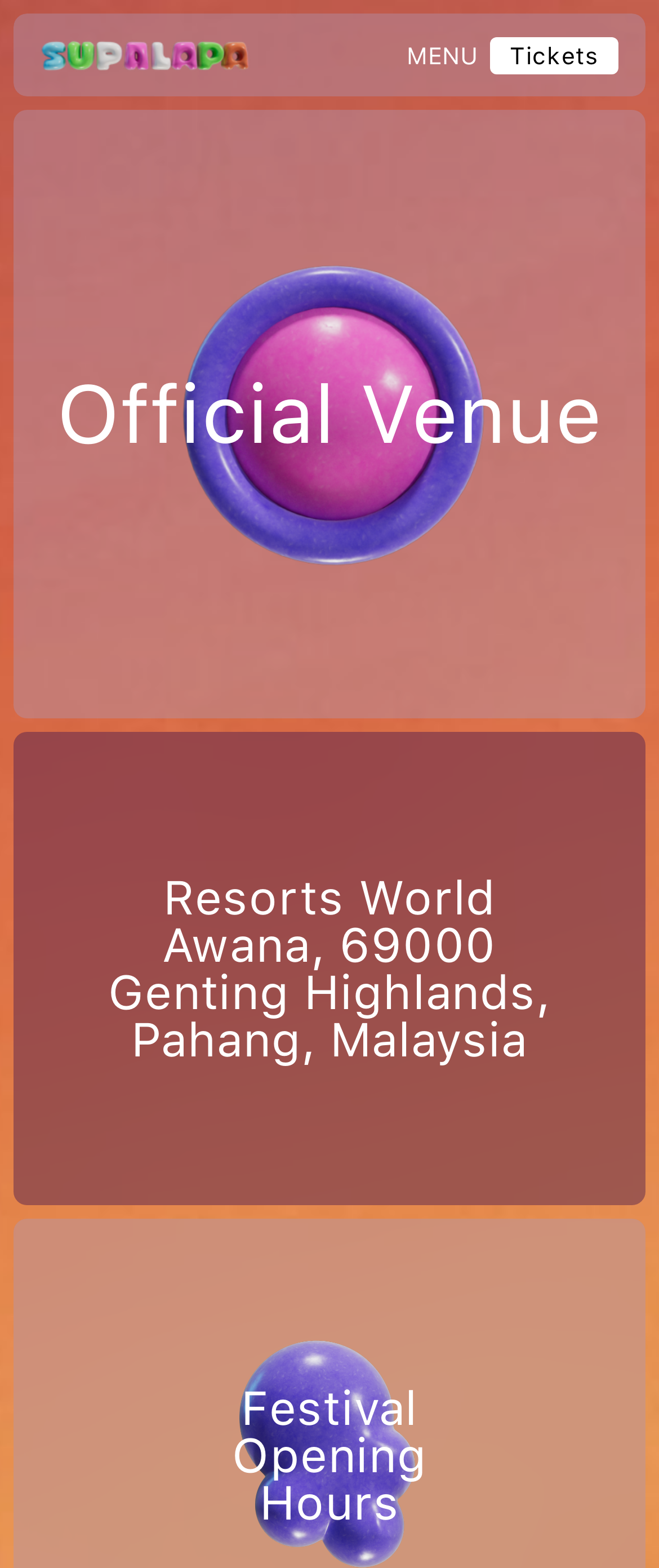Offer a thorough description of the webpage.

The webpage is about the Supalapa Festival, a music festival held at Resorts World Awana, Genting Highlands, Pahang, Malaysia. At the top left corner, there is a site logo, accompanied by a "MENU" text. Below the logo, there are several links, including "Venue", "Artist Line Up", "Ticketing Information", "Map", "Transport", "Festival Wallet", "Wristband Collection", "Security Policies", and "FAQ", which are arranged vertically.

On the top right corner, there is a "Tickets" link, accompanied by an image of a ticket card. Below the ticket link, there is a text "Official Venue" and the address of the festival location.

At the bottom of the page, there is a text "Festival Opening Hours", which is likely to provide information about the festival schedule. Overall, the webpage appears to be a festival guide, providing essential information for attendees, such as the venue, artist lineup, ticketing information, and festival schedule.